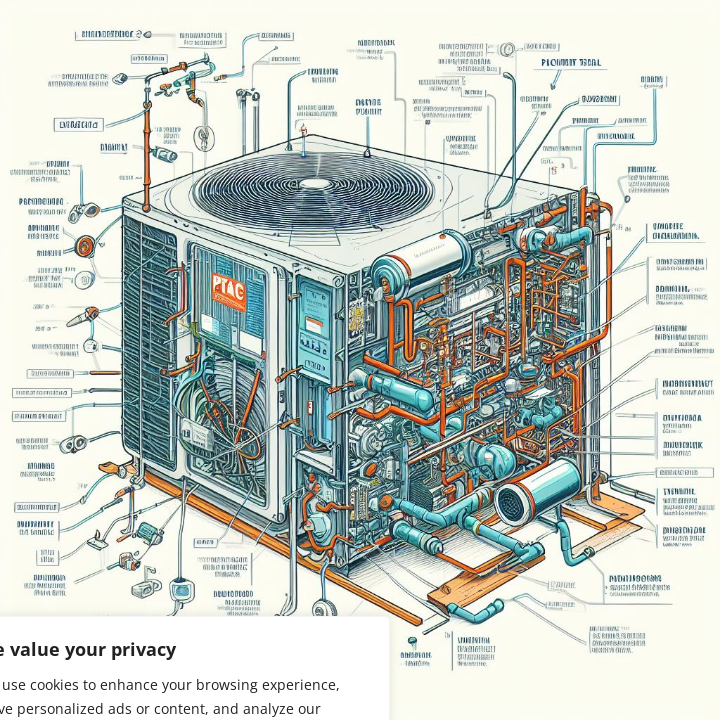Give a one-word or phrase response to the following question: What is the purpose of PTAC units in HVAC systems?

Maintaining climate control